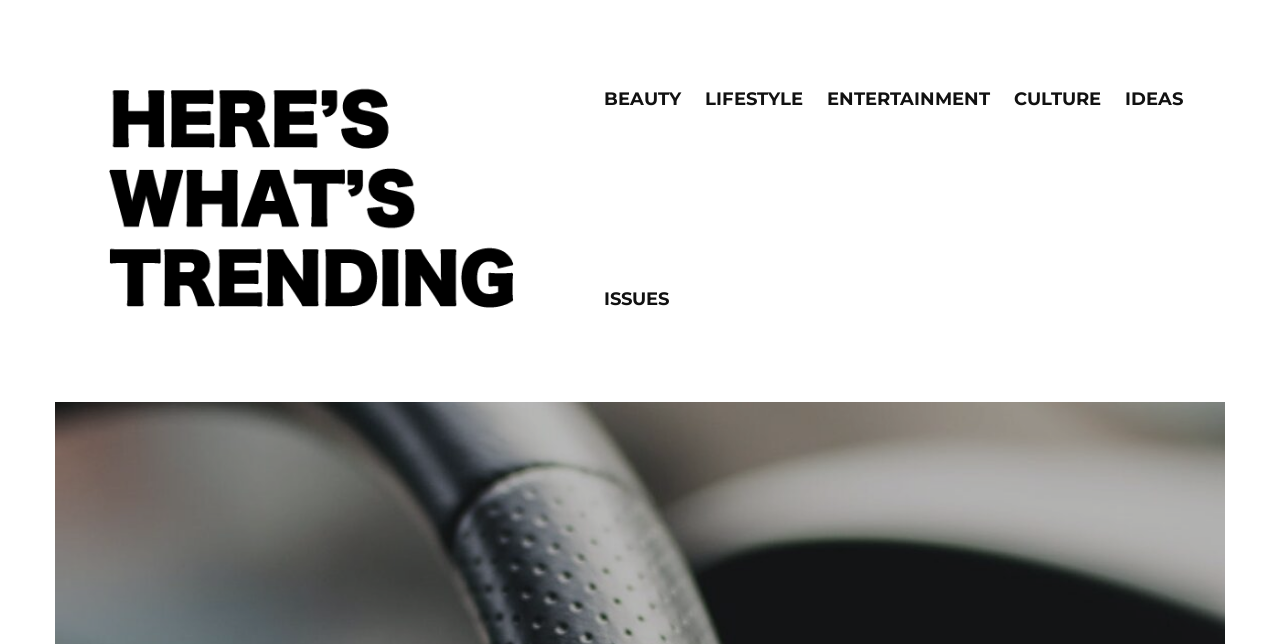Deliver a detailed narrative of the webpage's visual and textual elements.

The webpage is titled "Trending Car Safety Features For New Drivers – Here's What's Trending!" and appears to be a trending content aggregator. At the top, there are six main category links: "BEAUTY", "LIFESTYLE", "ENTERTAINMENT", "CULTURE", "IDEAS", and "ISSUES", which are evenly spaced and horizontally aligned. 

Below these categories, there is a prominent link with no text description. 

At the bottom of the page, there are three social media links: "Facebook", "Twitter", and "Instagram", which are aligned horizontally and positioned near the bottom left corner of the page.